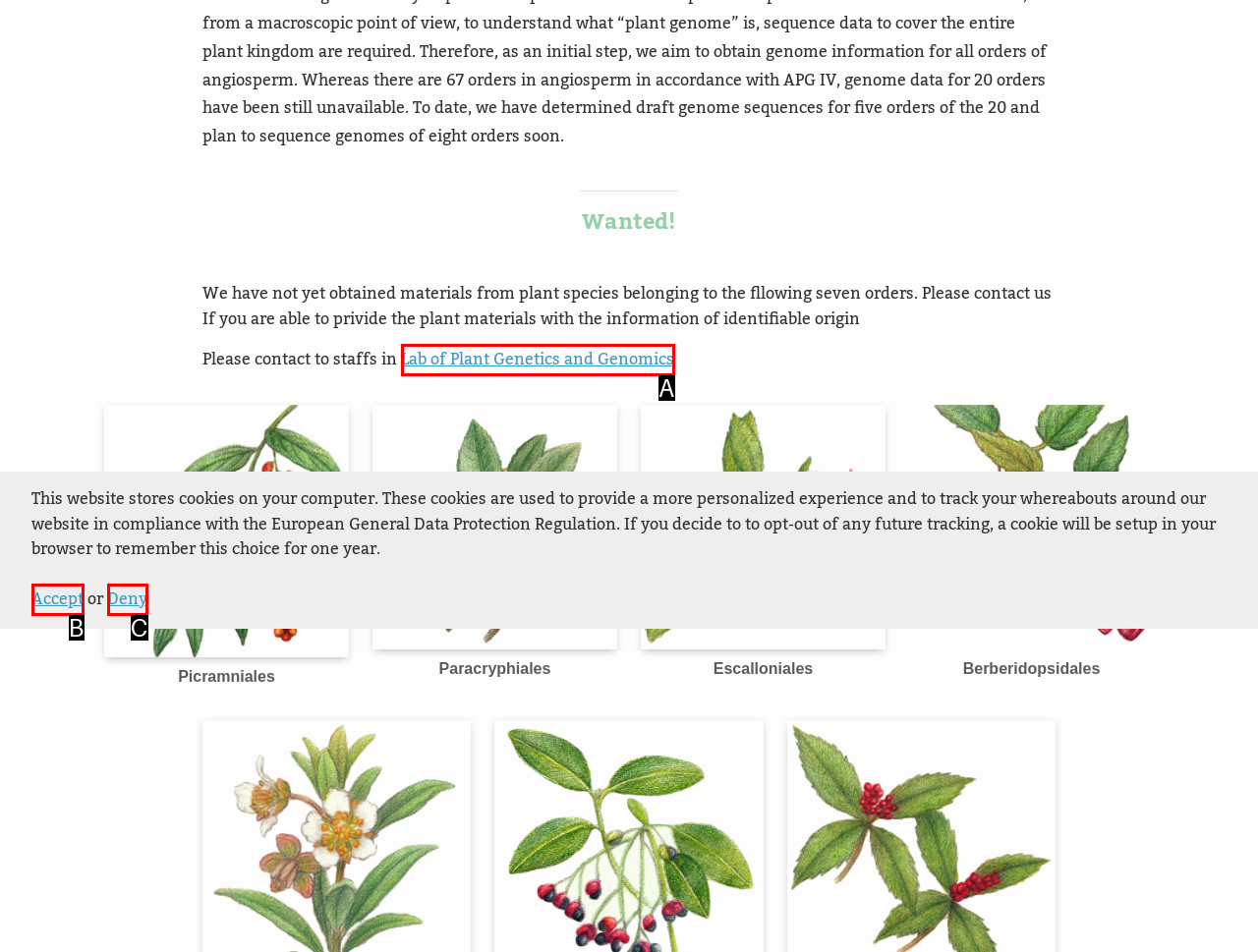Given the description: Deny, choose the HTML element that matches it. Indicate your answer with the letter of the option.

C